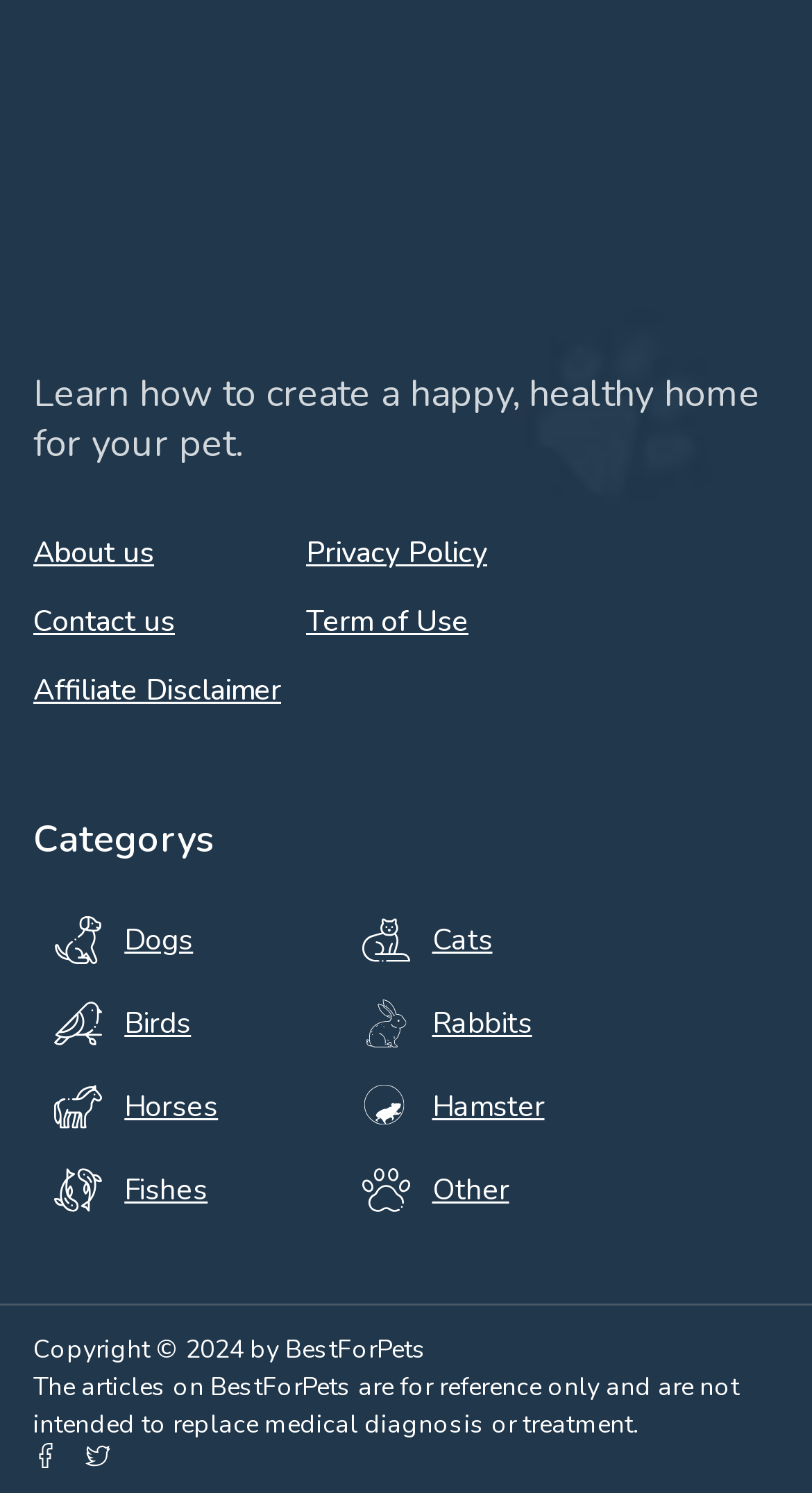Locate the bounding box coordinates of the element that needs to be clicked to carry out the instruction: "Explore the Dogs category". The coordinates should be given as four float numbers ranging from 0 to 1, i.e., [left, top, right, bottom].

[0.067, 0.613, 0.238, 0.647]